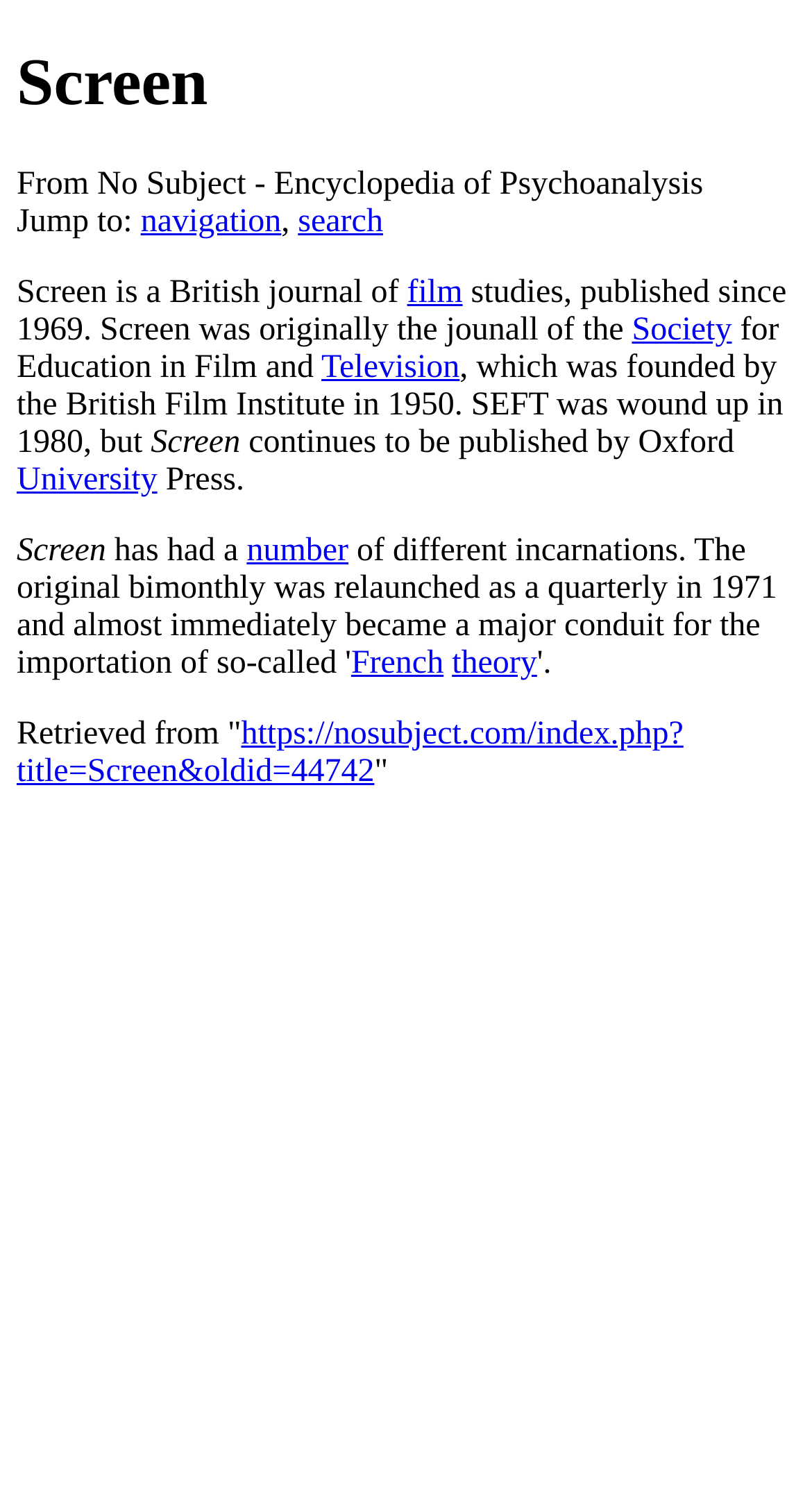Identify the bounding box for the UI element described as: "aria-label="Advertisement" name="aswift_1" title="Advertisement"". Ensure the coordinates are four float numbers between 0 and 1, formatted as [left, top, right, bottom].

[0.0, 0.523, 1.0, 0.971]